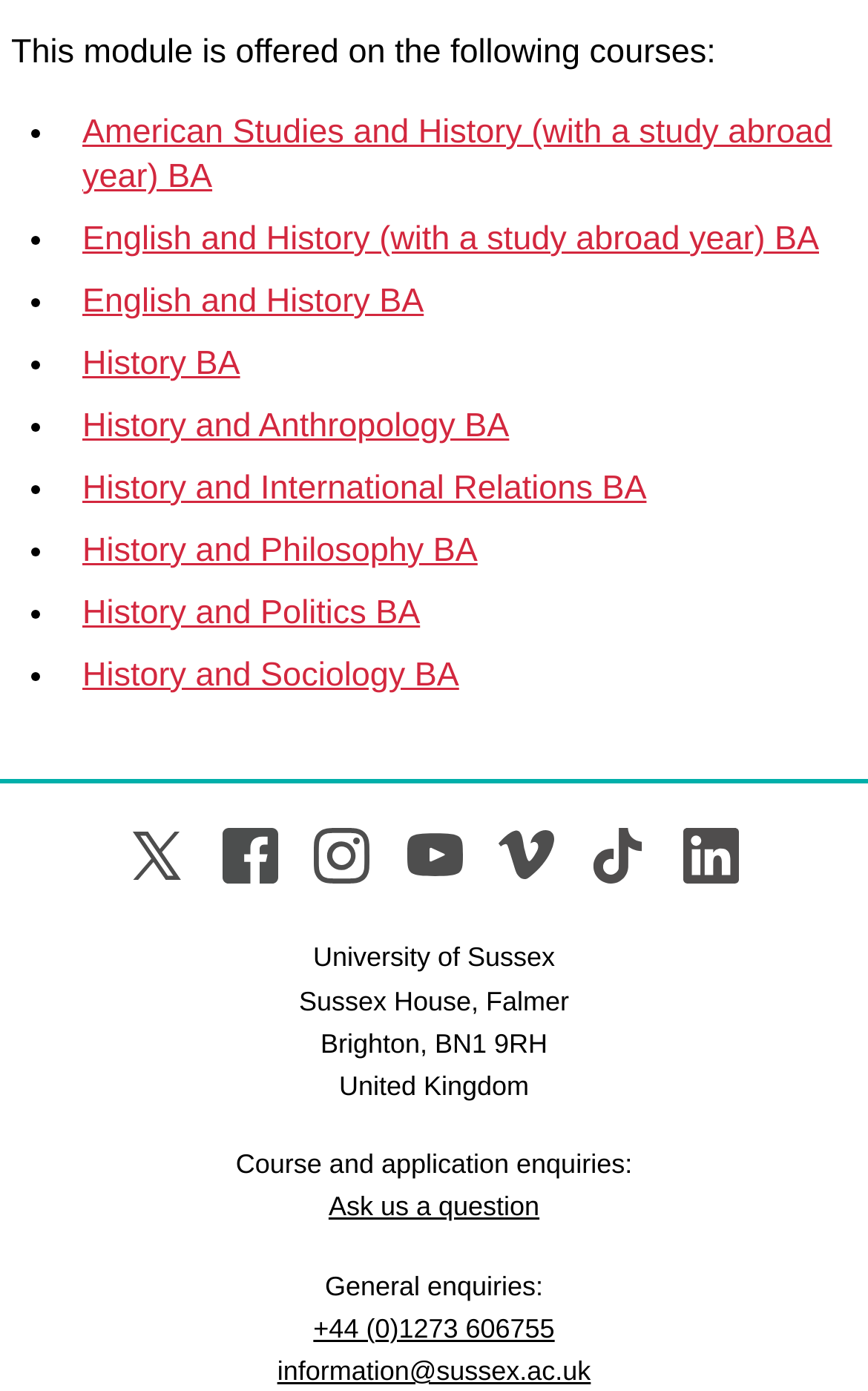Determine the bounding box of the UI element mentioned here: "History and International Relations BA". The coordinates must be in the format [left, top, right, bottom] with values ranging from 0 to 1.

[0.095, 0.337, 0.745, 0.365]